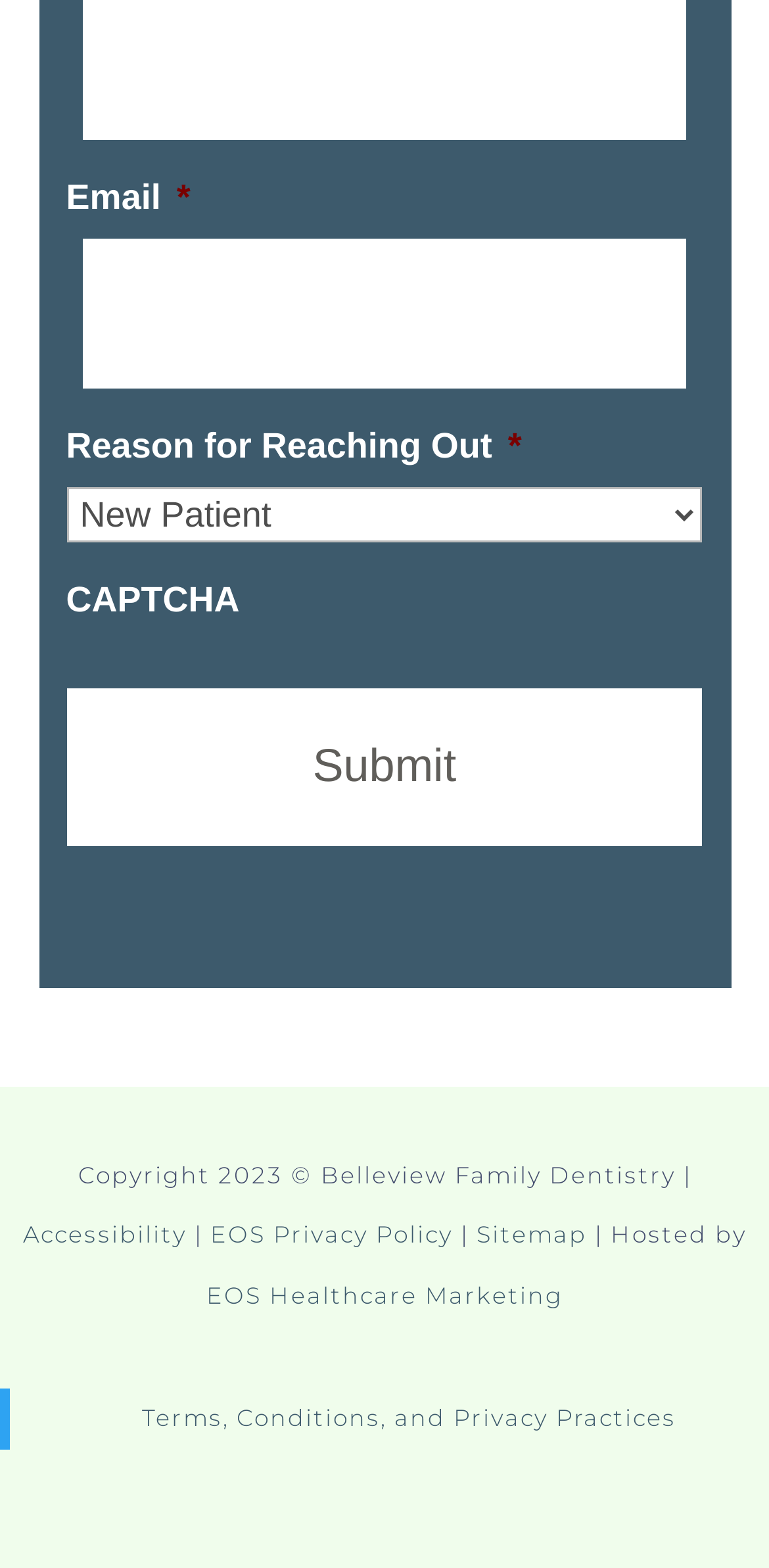Given the content of the image, can you provide a detailed answer to the question?
What is the purpose of the combobox?

The combobox is labeled 'Reason for Reaching Out*' and has a dropdown menu, indicating that it is used to select a reason for contacting the organization.